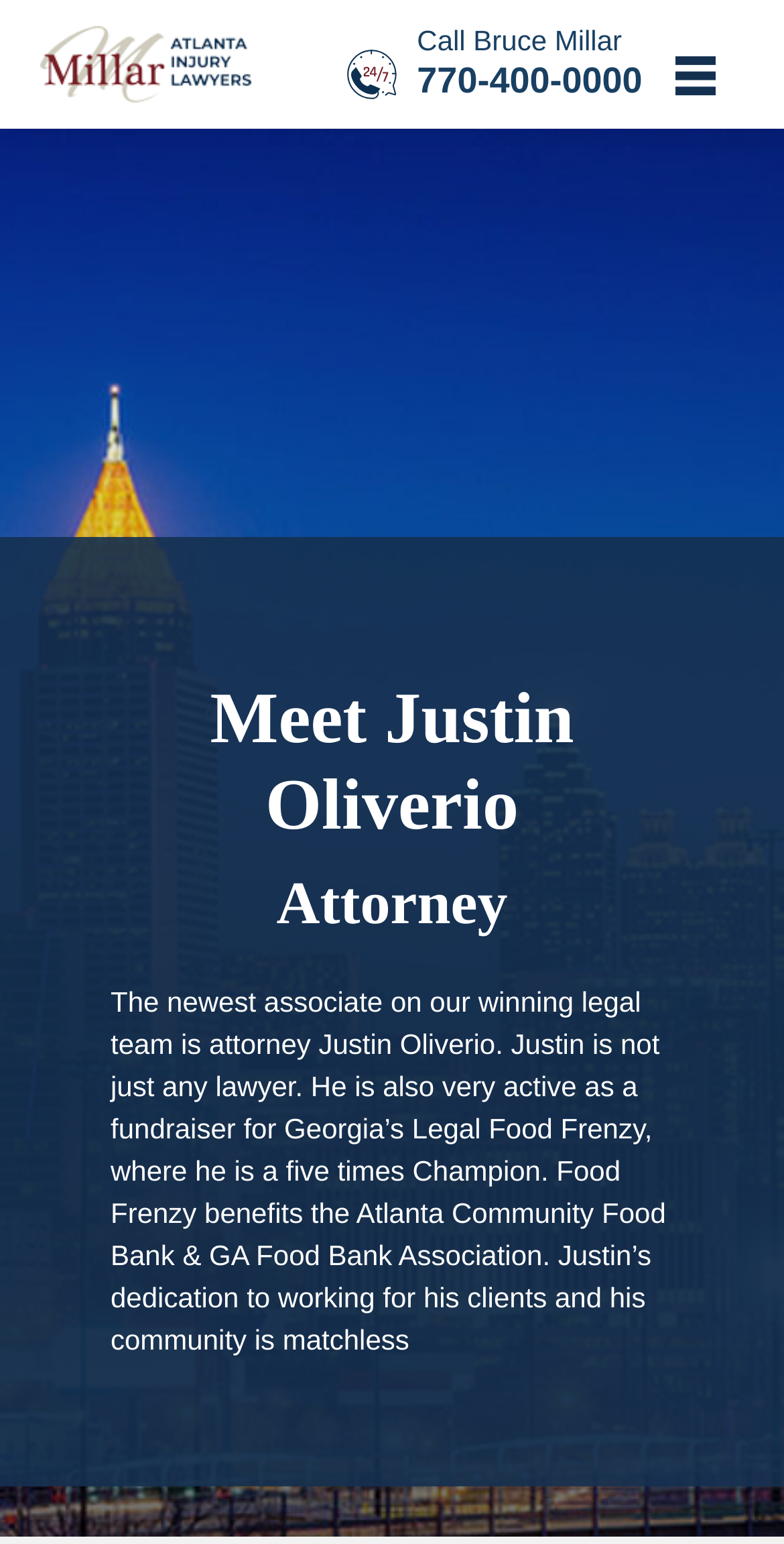Carefully observe the image and respond to the question with a detailed answer:
What is Justin Oliverio's profession?

I found the answer by looking at the heading elements, which include 'Meet Justin Oliverio' and 'Attorney'. This suggests that Justin Oliverio is an attorney.